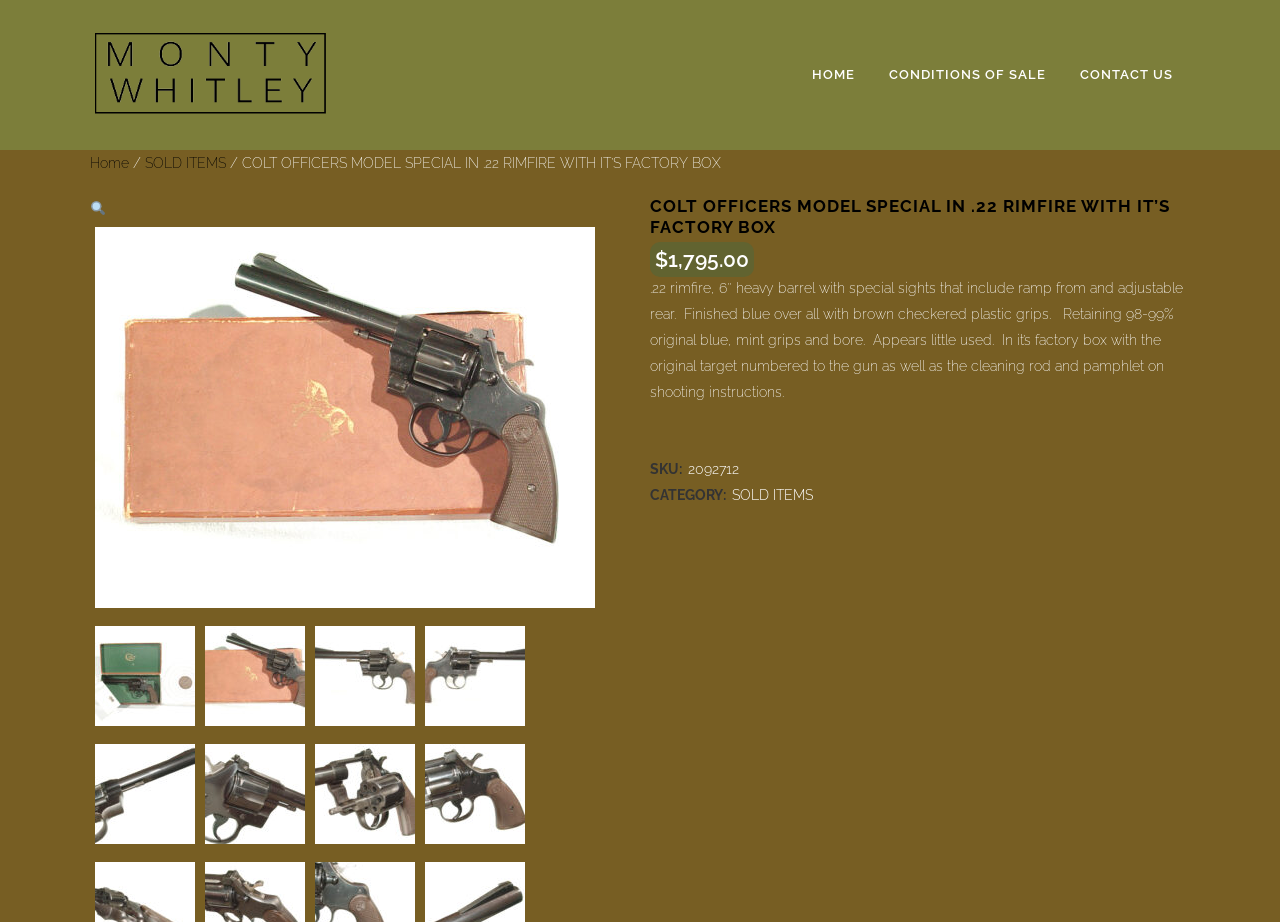Could you indicate the bounding box coordinates of the region to click in order to complete this instruction: "Click the CONDITIONS OF SALE link".

[0.681, 0.0, 0.83, 0.163]